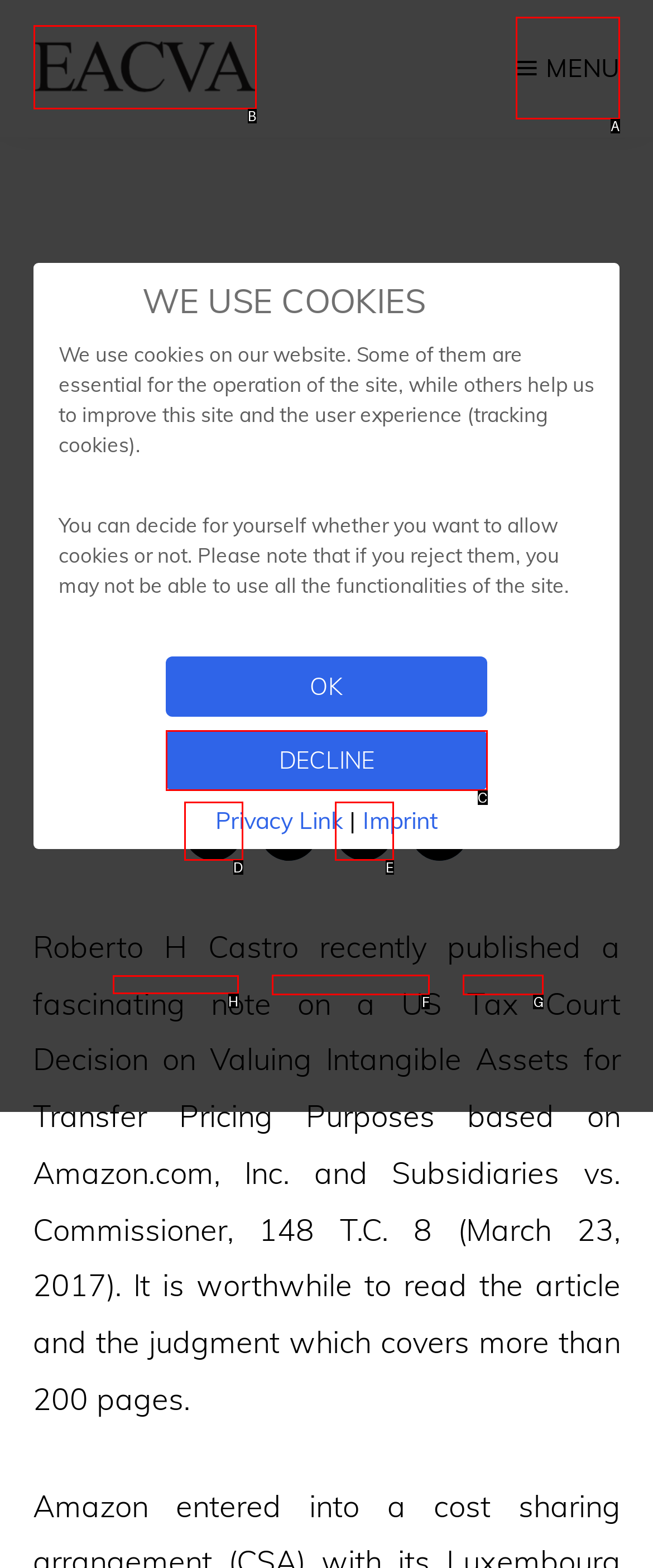Which UI element's letter should be clicked to achieve the task: Follow on Twitter
Provide the letter of the correct choice directly.

None